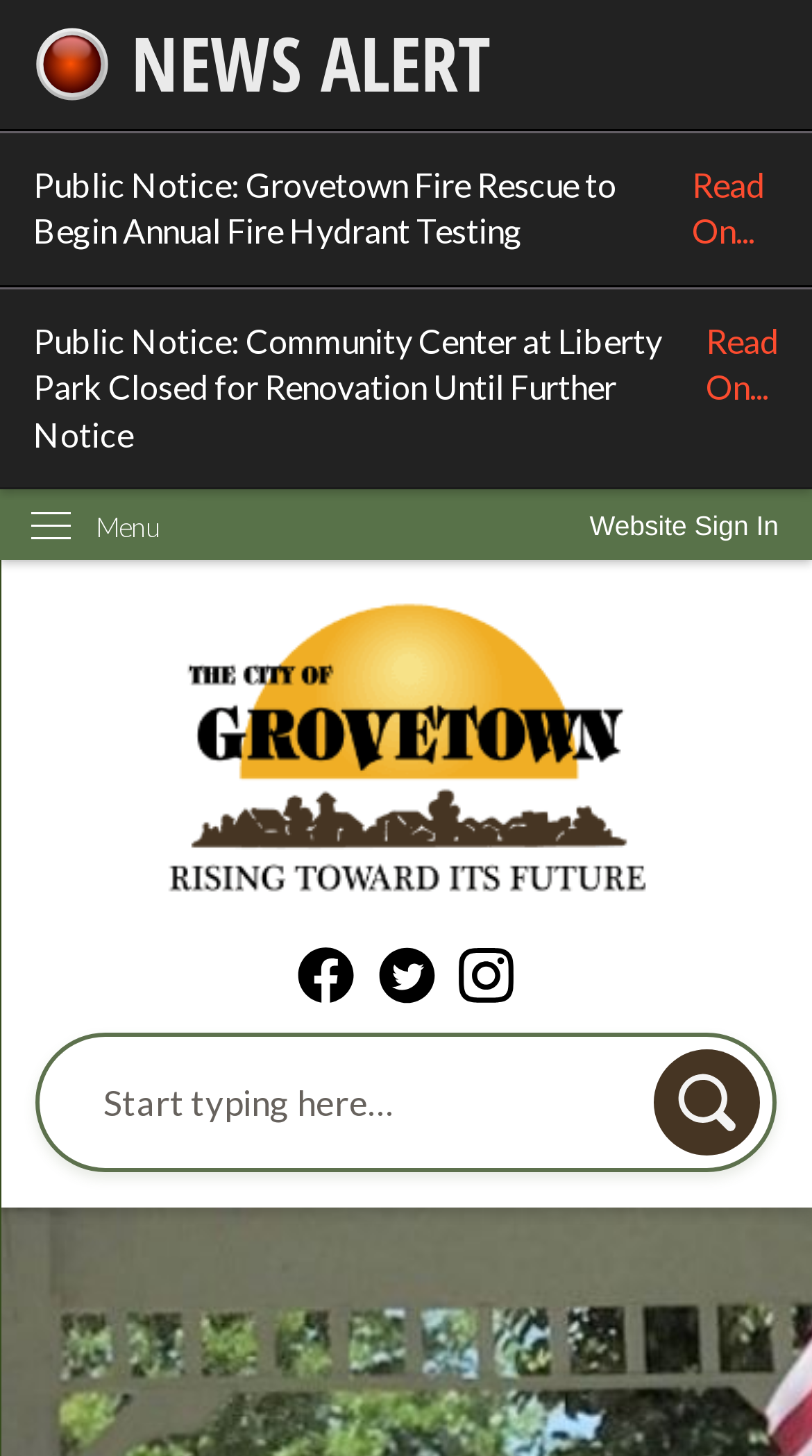Determine the bounding box coordinates of the UI element described by: "alt="Facebook"".

[0.366, 0.619, 0.435, 0.658]